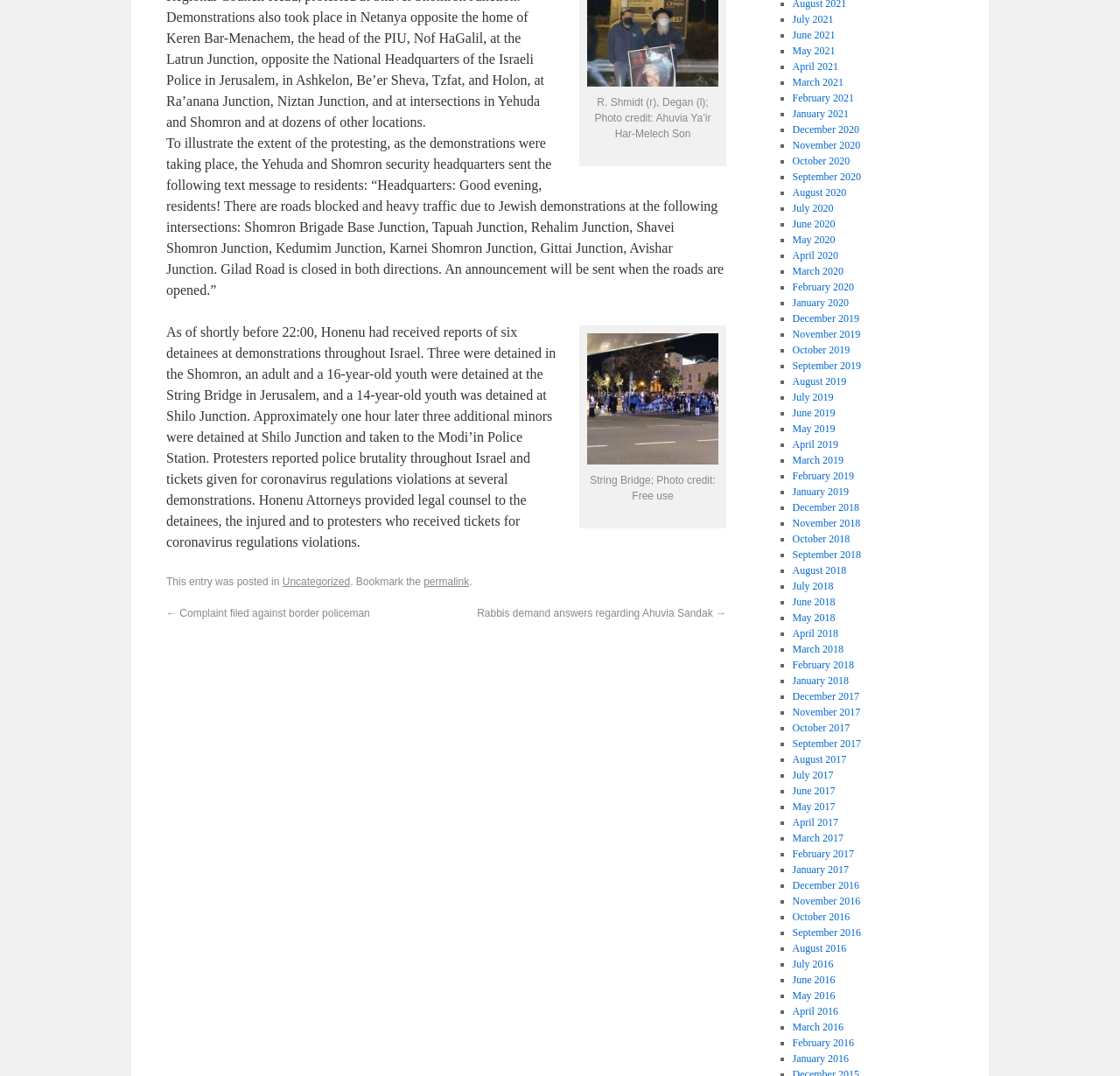Identify the bounding box coordinates for the UI element that matches this description: "permalink".

[0.378, 0.535, 0.419, 0.547]